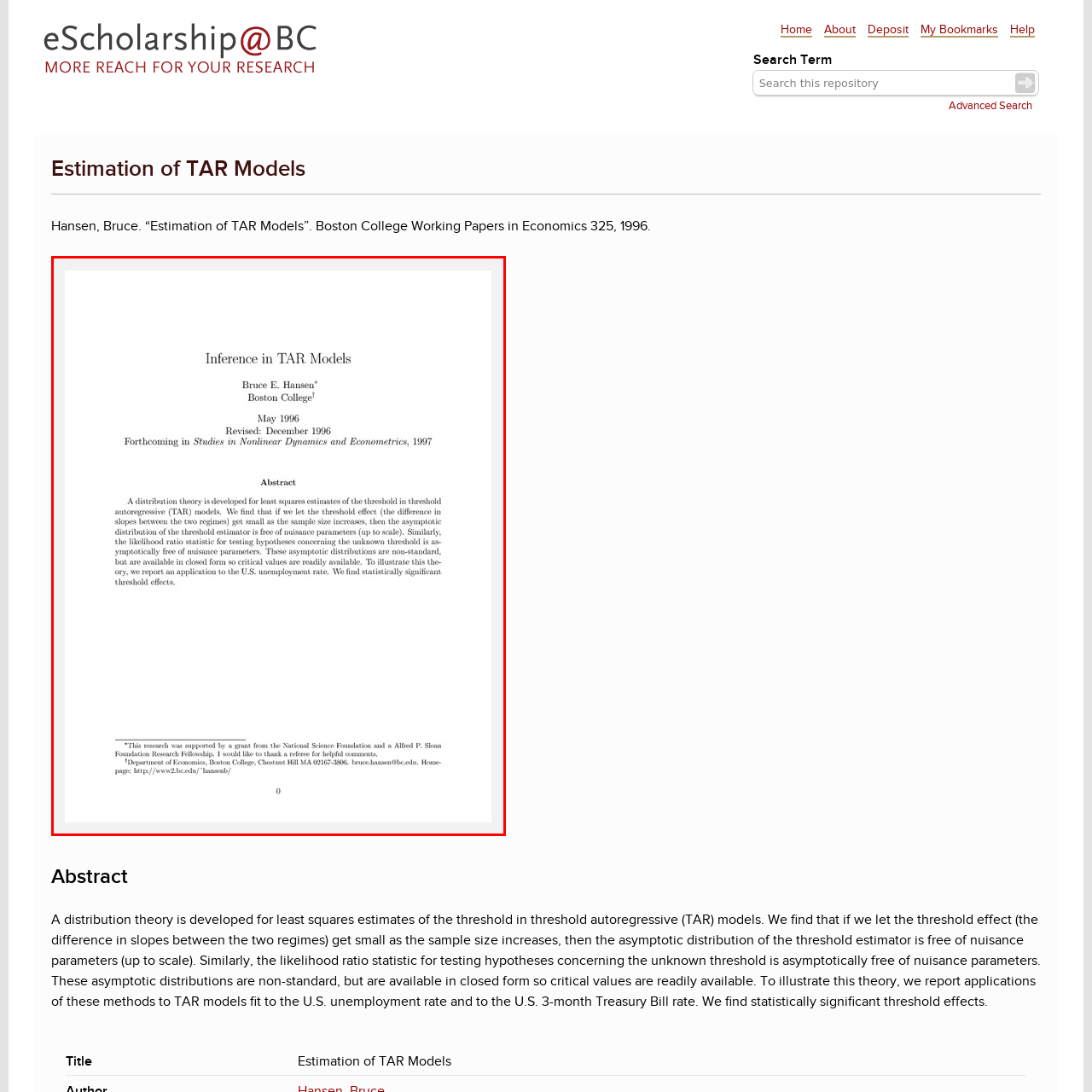Elaborate on the scene depicted within the red bounding box in the image.

The image presents a scholarly article titled "Inference in TAR Models," authored by Bruce E. Hansen from Boston College. This paper, finalized in May 1996 and revised in December 1996, is forthcoming in the journal *Studies in Nonlinear Dynamics and Econometrics* in 1997. 

The abstract outlines a distribution theory that focuses on estimating the threshold within threshold autoregressive (TAR) models. It highlights key findings regarding the threshold effect and its implications for sample sizes, stating that as sample sizes increase, the asymptotic distribution of the threshold estimator becomes free of nuisance parameters. Additionally, the likelihood ratio statistic used for hypothesis testing regarding the unknown threshold is described as asymptotically free of nuisance parameters as well.

Overall, the article promises significant contributions to the understanding of TAR models, with practical applications illustrated through analysis of the U.S. unemployment rate, showcasing statistically significant threshold effects.